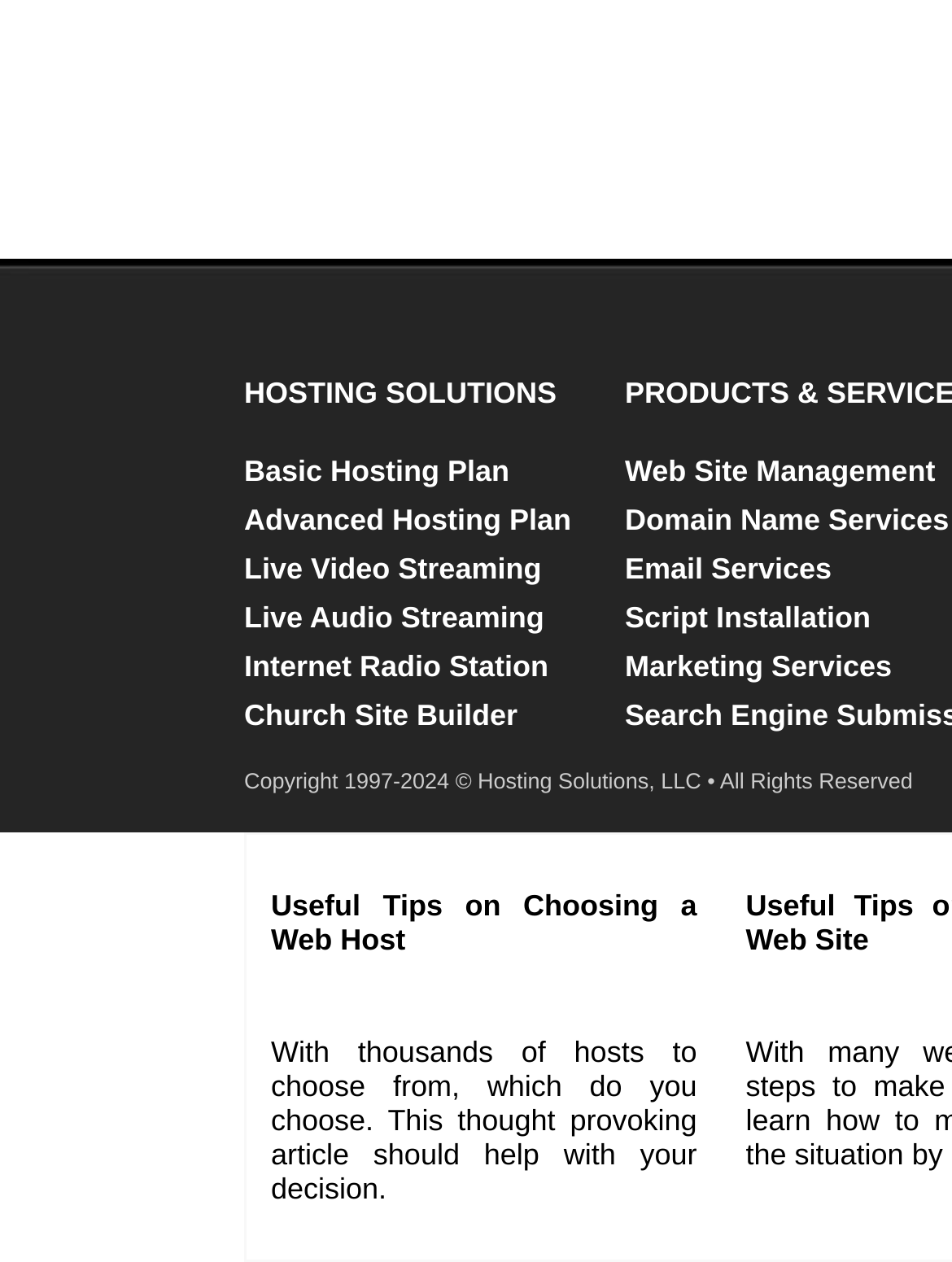Bounding box coordinates are specified in the format (top-left x, top-left y, bottom-right x, bottom-right y). All values are floating point numbers bounded between 0 and 1. Please provide the bounding box coordinate of the region this sentence describes: Marketing Services

[0.656, 0.515, 0.937, 0.542]